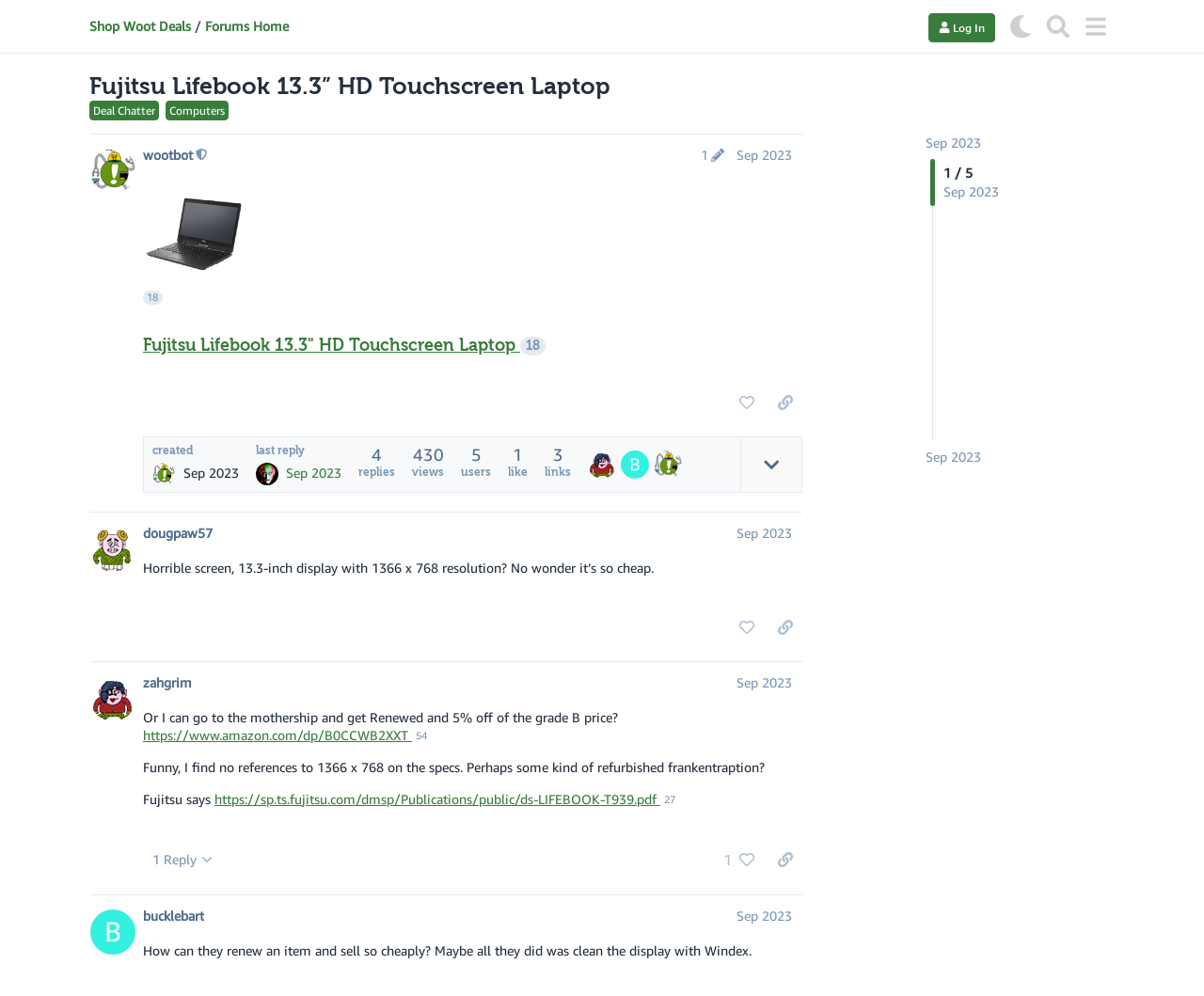Give a one-word or one-phrase response to the question: 
How many clicks does the link to the Amazon product page have?

54